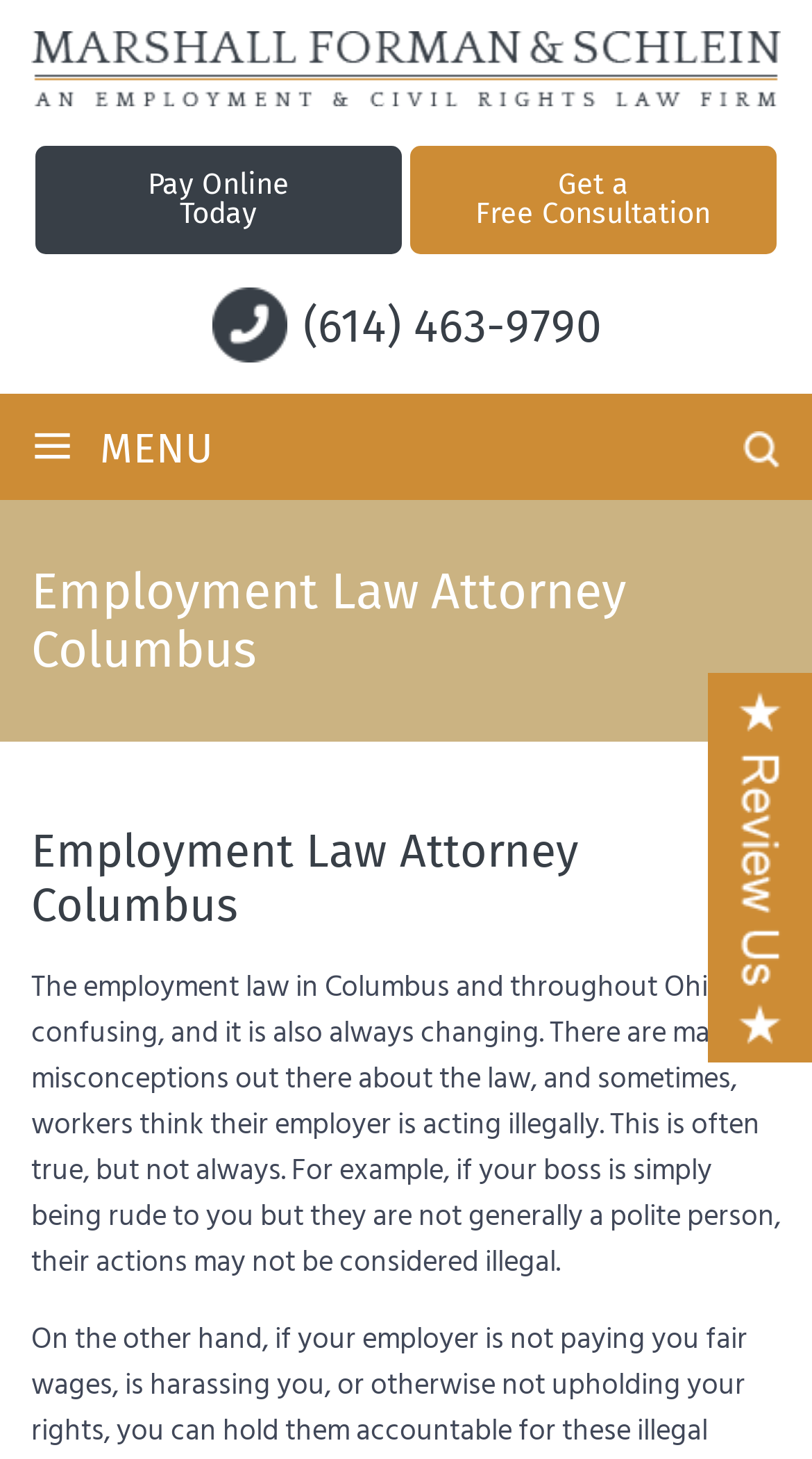Give a one-word or short phrase answer to the question: 
What is the phone number to contact?

(614) 463-9790